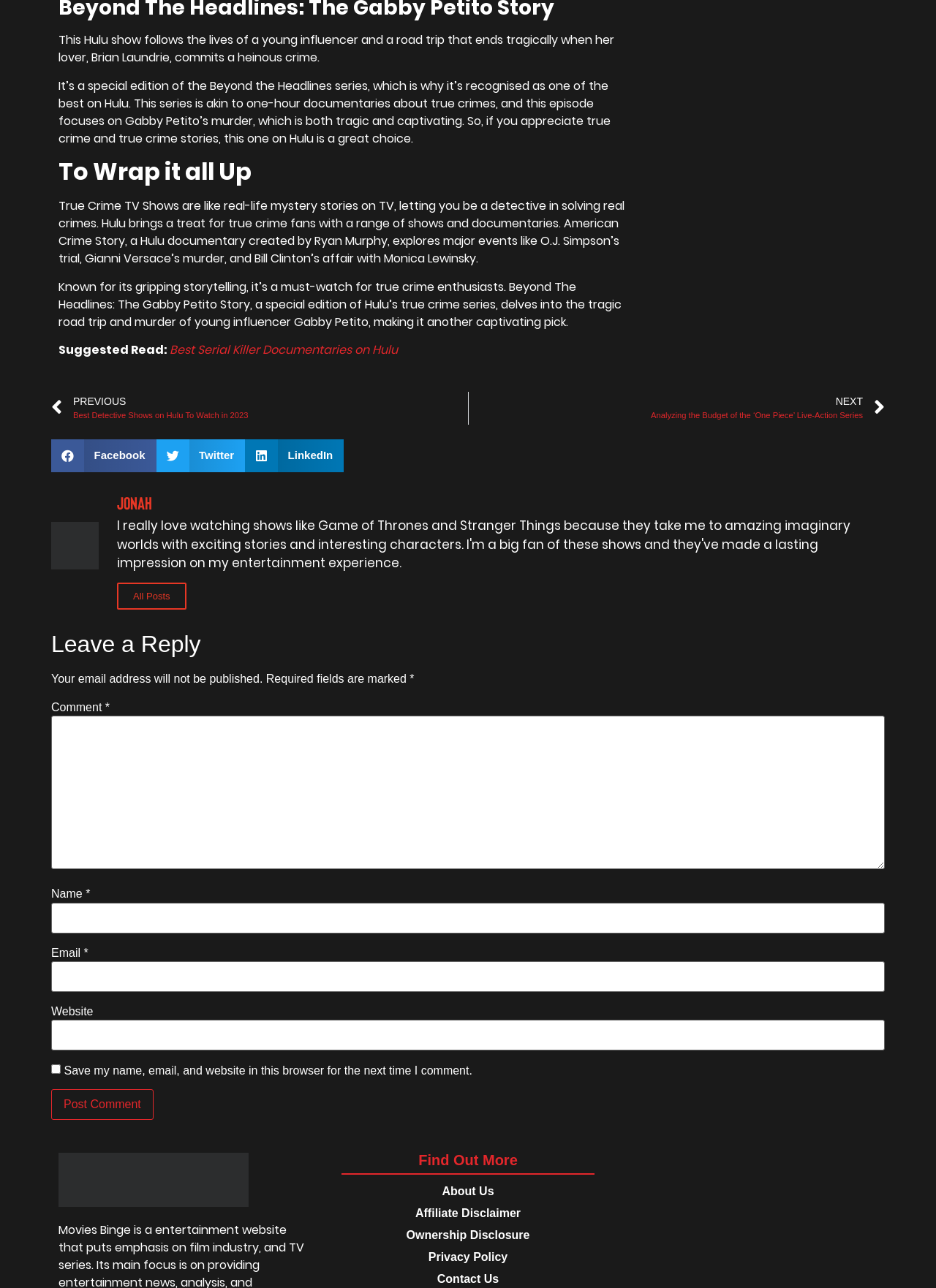Locate the bounding box coordinates of the region to be clicked to comply with the following instruction: "Click on the link to Best Serial Killer Documentaries on Hulu". The coordinates must be four float numbers between 0 and 1, in the form [left, top, right, bottom].

[0.181, 0.265, 0.425, 0.278]